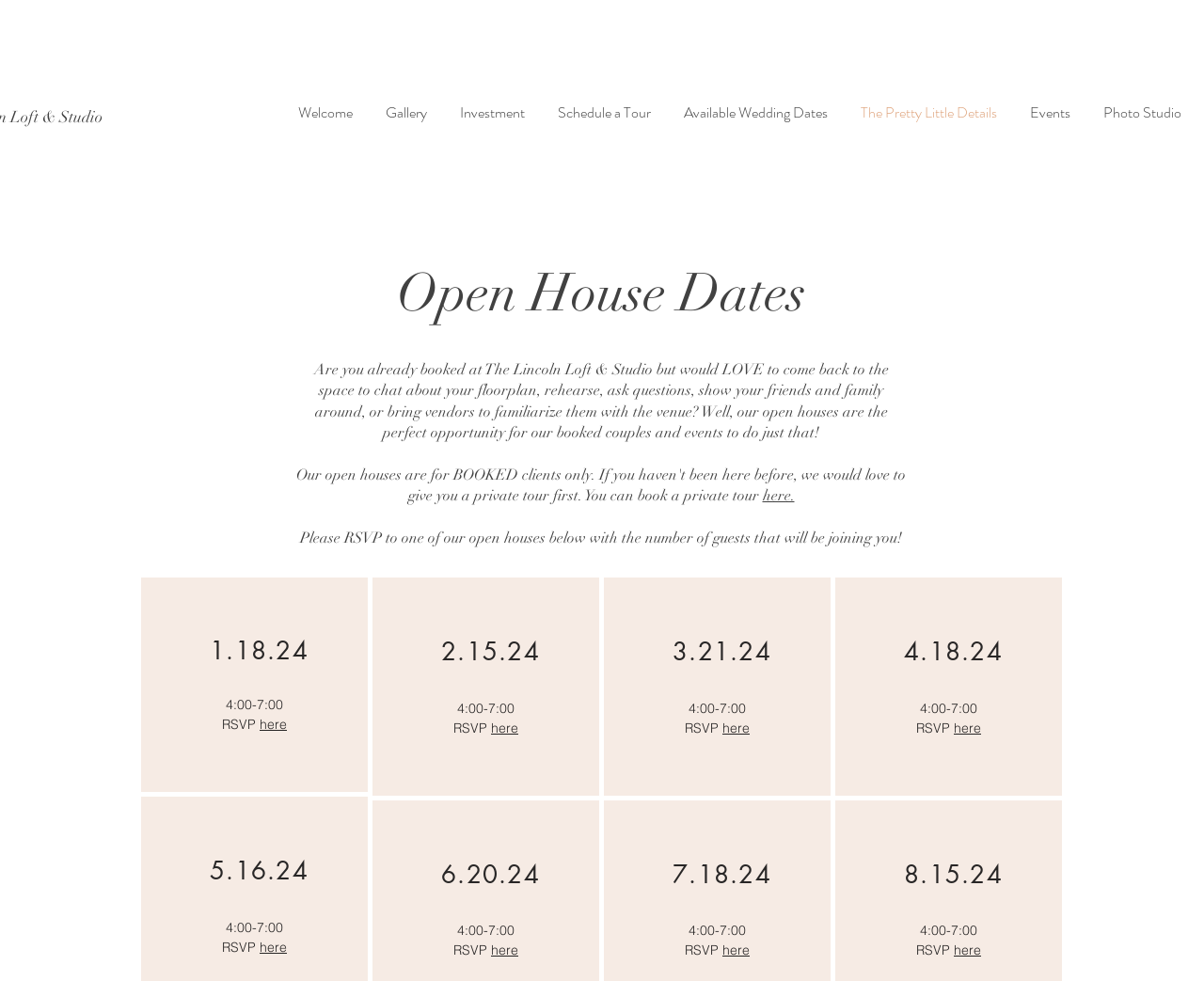Determine the bounding box coordinates of the region that needs to be clicked to achieve the task: "RSVP to the open house on 1.18.24".

[0.216, 0.73, 0.238, 0.747]